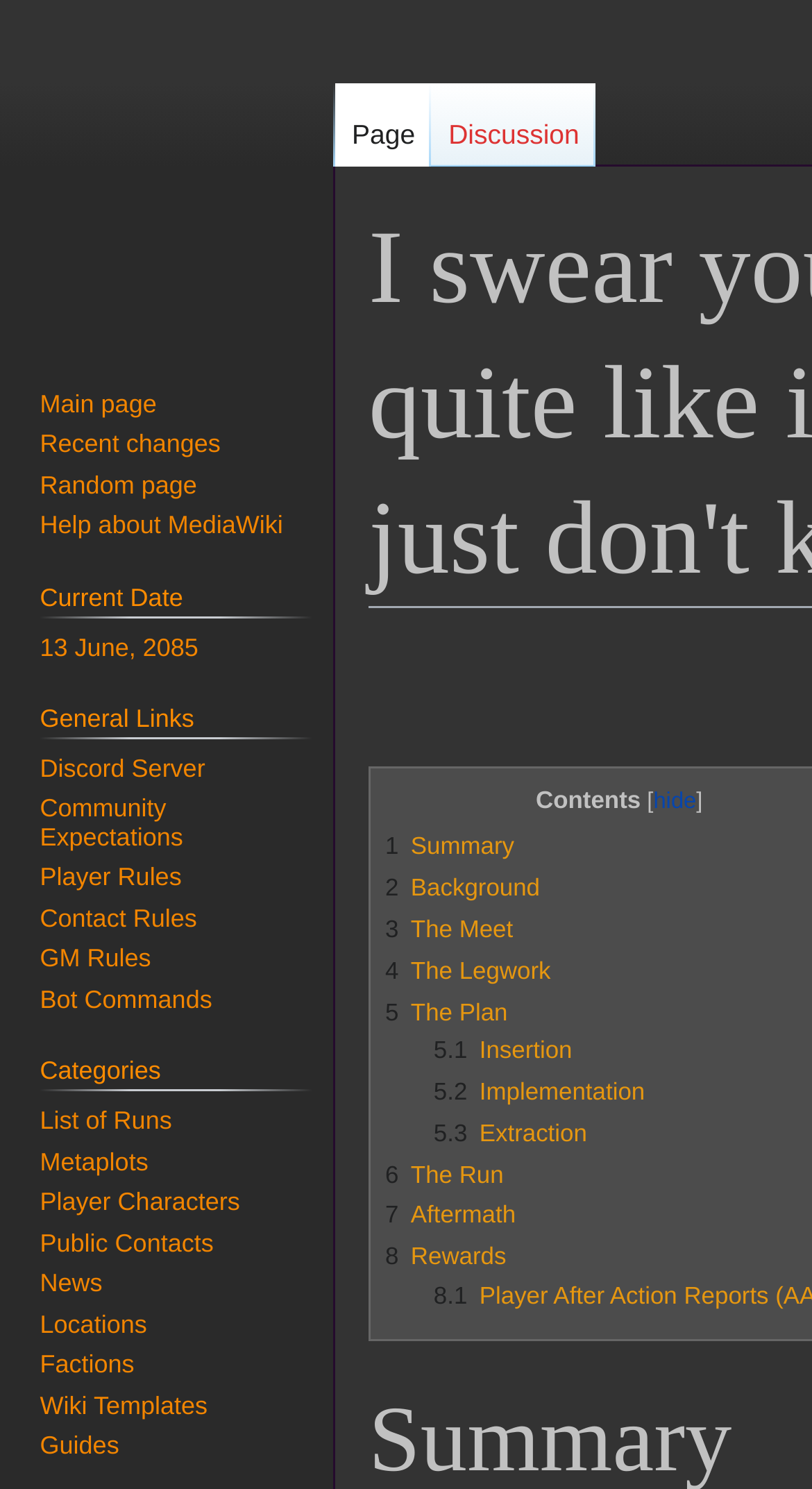Please identify the bounding box coordinates of the region to click in order to complete the task: "View contents". The coordinates must be four float numbers between 0 and 1, specified as [left, top, right, bottom].

[0.66, 0.529, 0.789, 0.547]